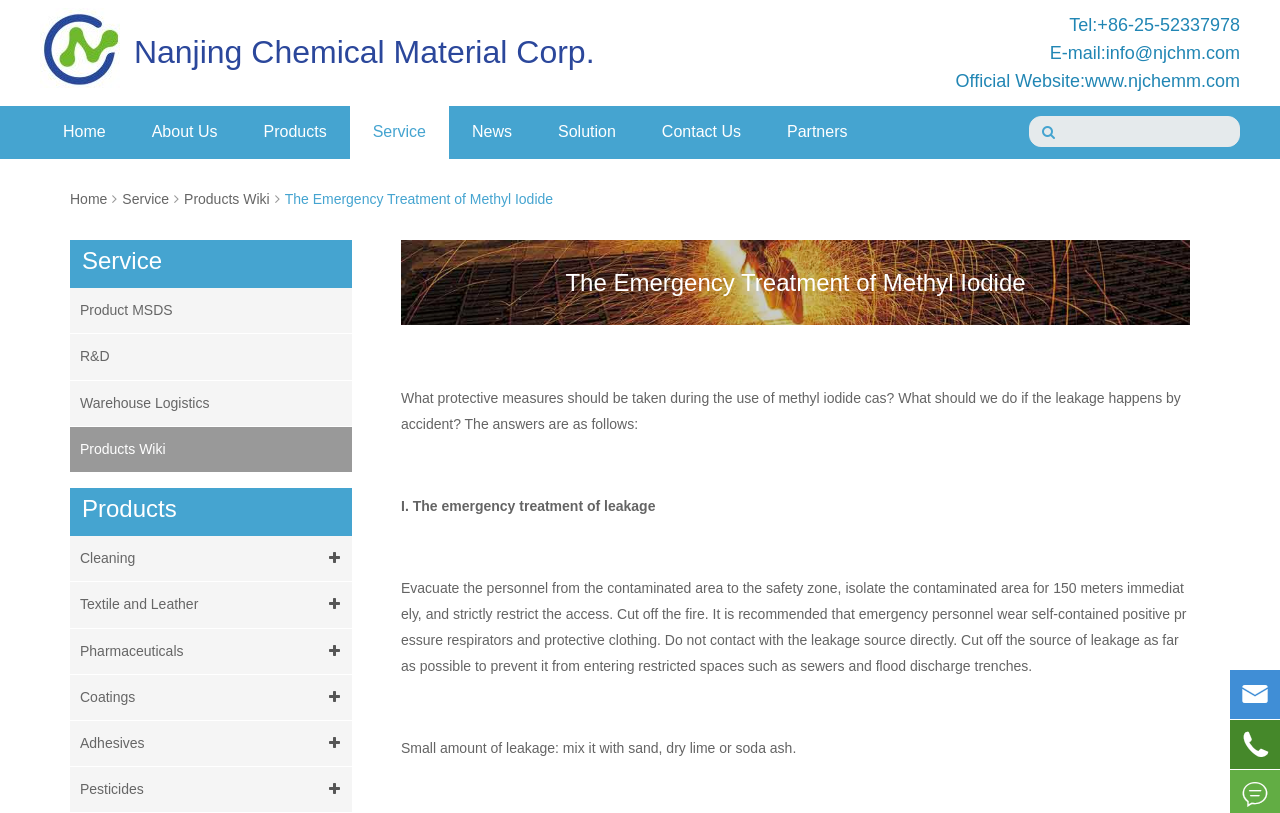Determine the bounding box coordinates of the clickable element to achieve the following action: 'Click the 'Pharmaceuticals' link'. Provide the coordinates as four float values between 0 and 1, formatted as [left, top, right, bottom].

[0.055, 0.773, 0.275, 0.829]